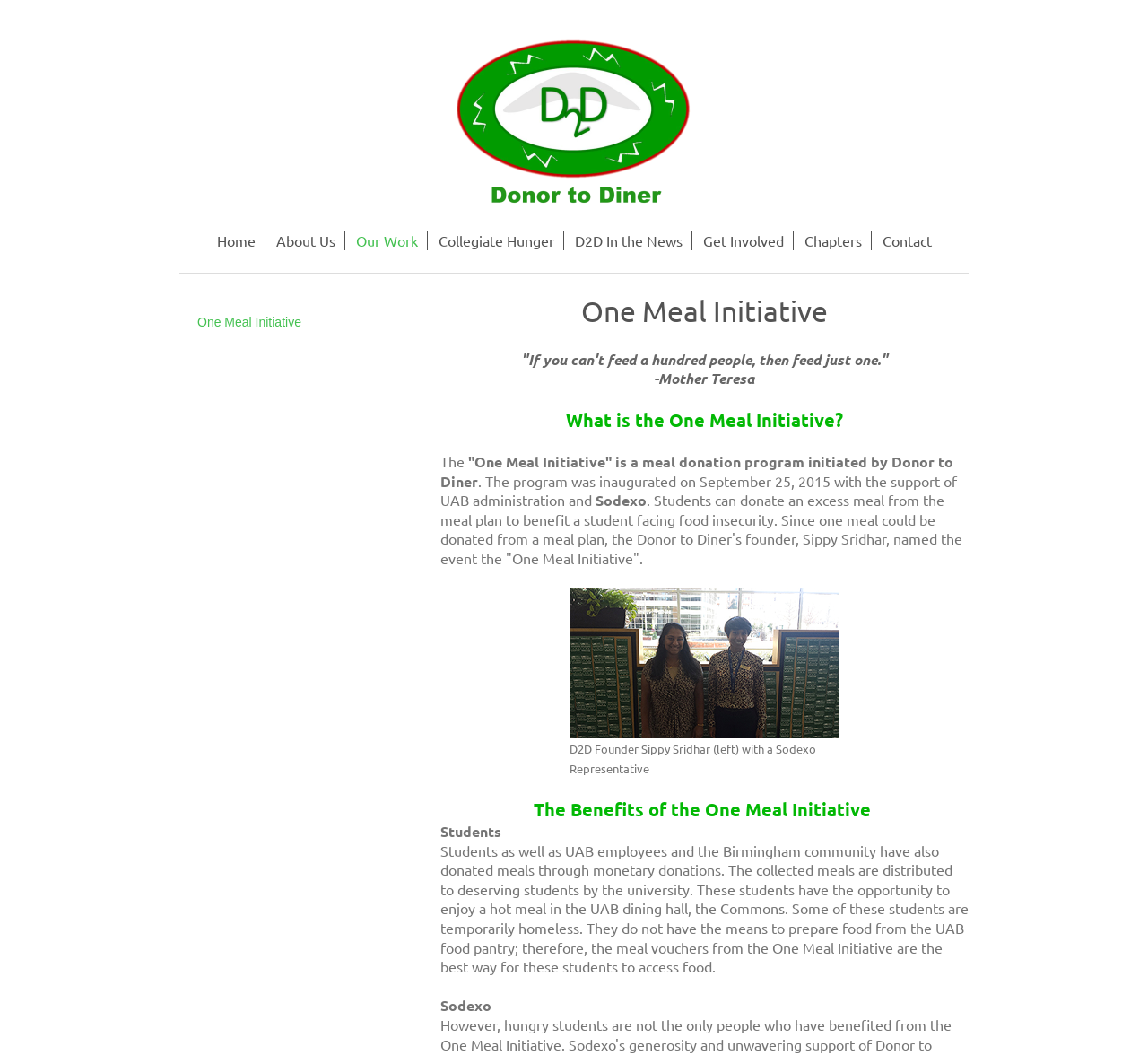Please find the bounding box for the UI component described as follows: "One Meal Initiative".

[0.172, 0.293, 0.337, 0.318]